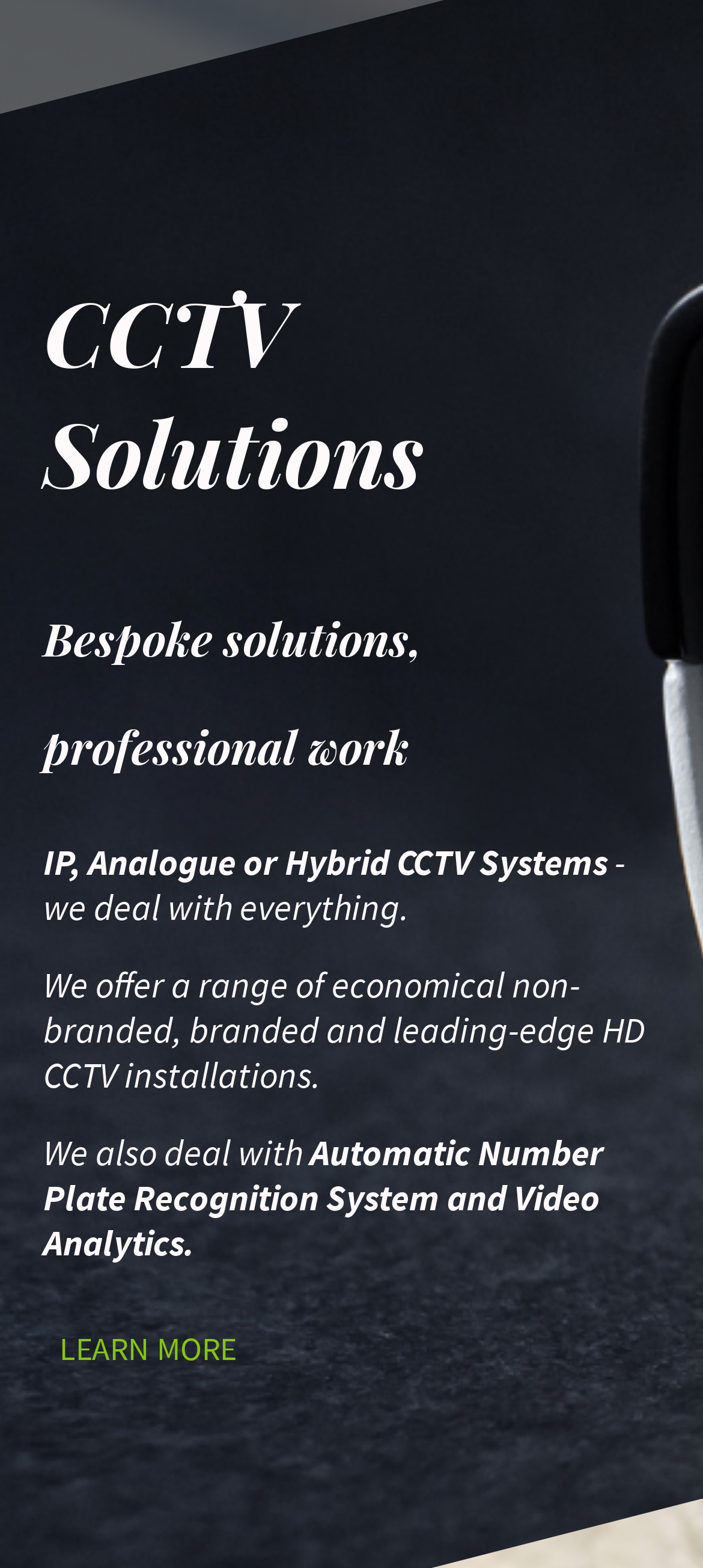Determine the bounding box coordinates for the UI element matching this description: "LEARN MORE".

[0.062, 0.836, 0.359, 0.883]